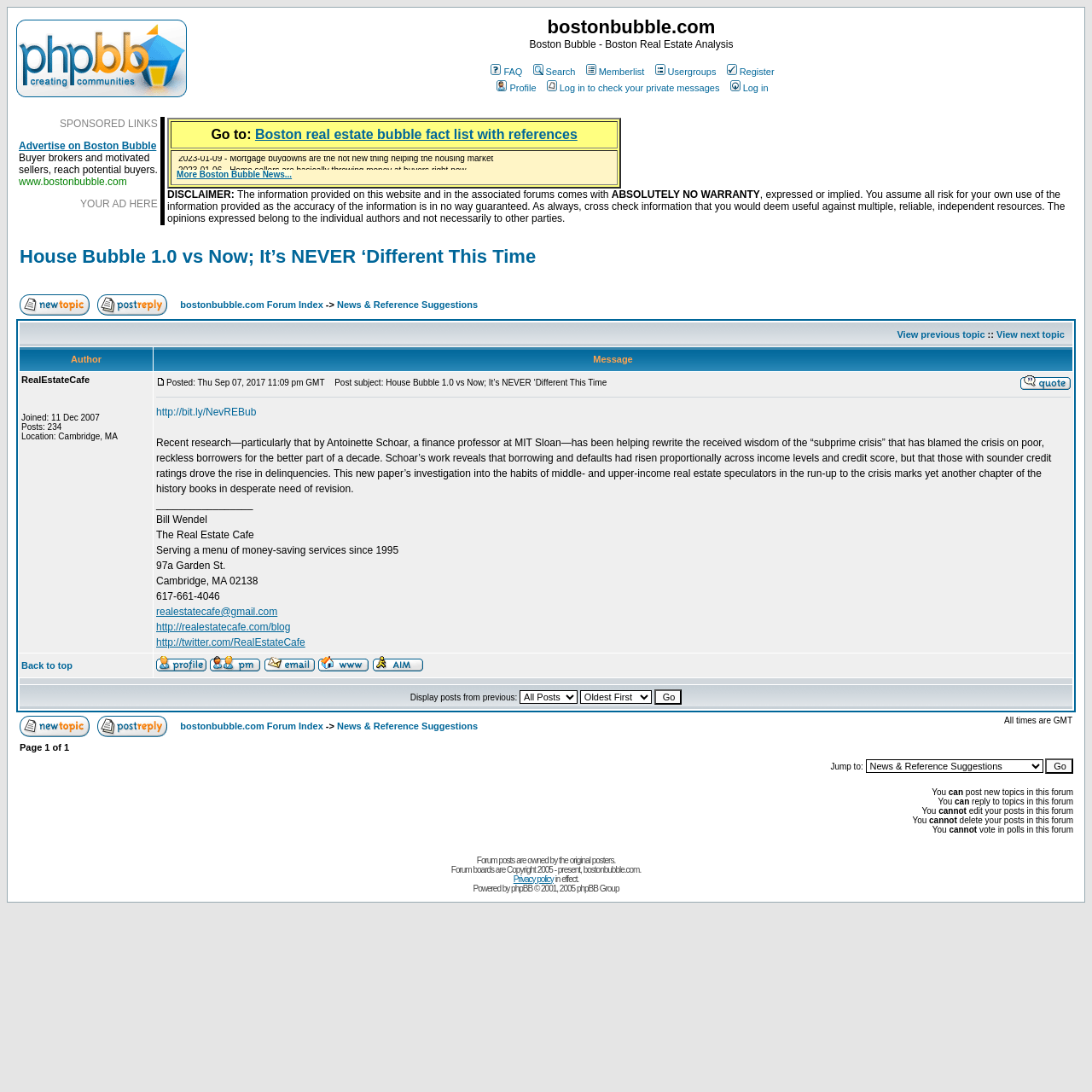What is the topic of the current page?
Provide an in-depth answer to the question, covering all aspects.

I looked at the title of the current page, which says 'House Bubble 1.0 vs Now; It’s NEVER ‘Different This Time'.